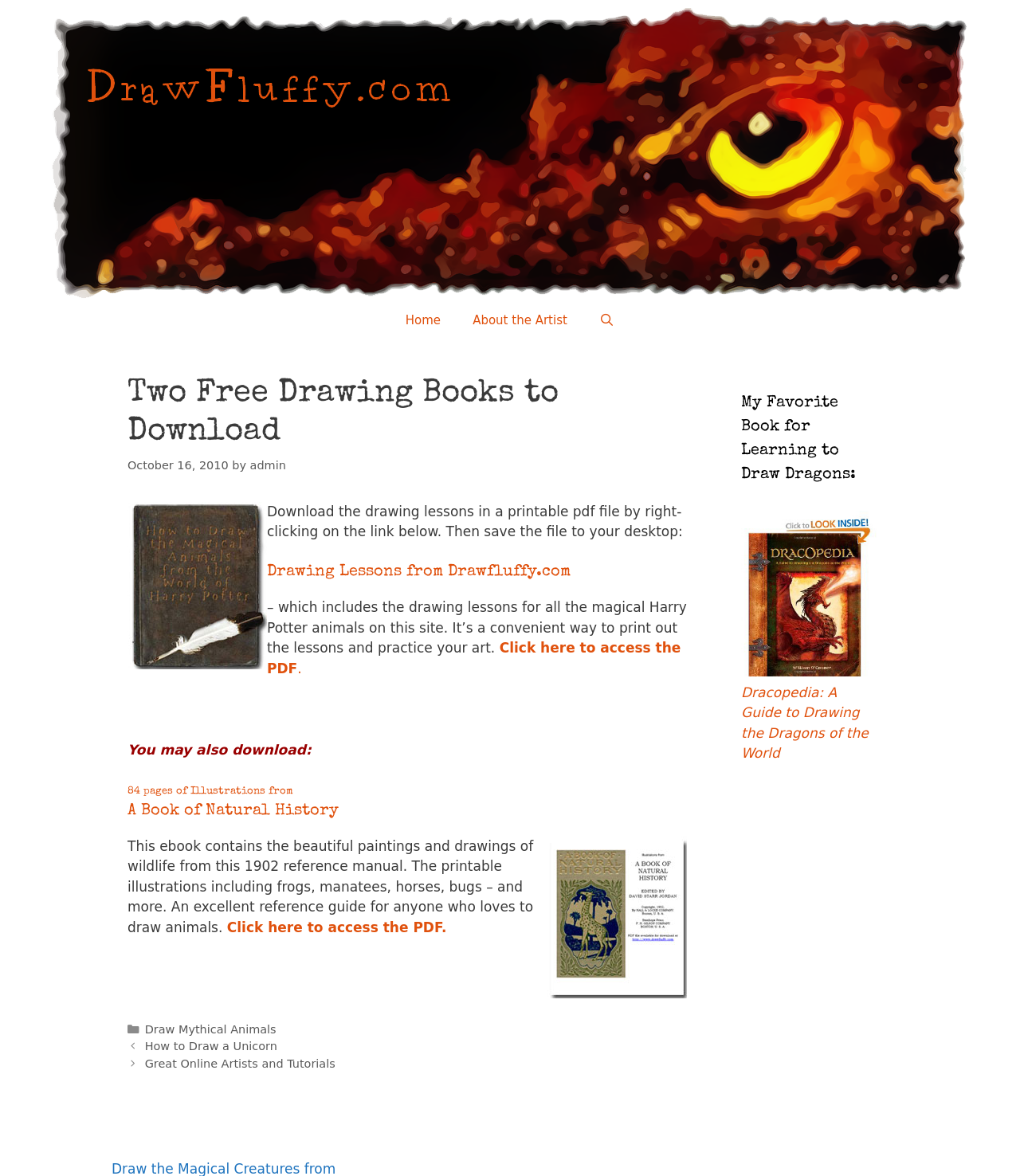Locate the bounding box coordinates of the clickable element to fulfill the following instruction: "Access the '84 pages of Illustrations from A Book of Natural History' PDF". Provide the coordinates as four float numbers between 0 and 1 in the format [left, top, right, bottom].

[0.125, 0.669, 0.288, 0.677]